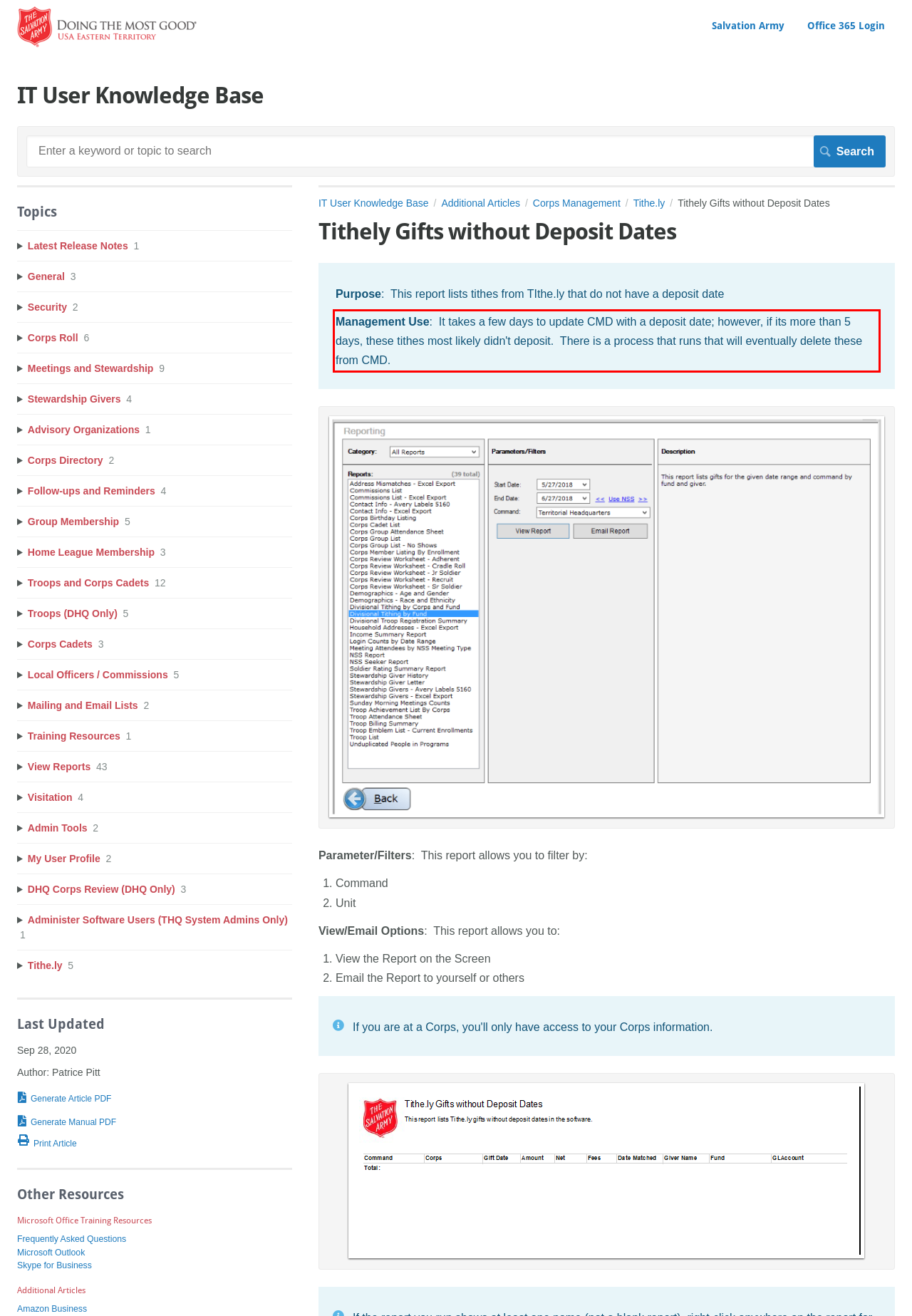Please identify and extract the text content from the UI element encased in a red bounding box on the provided webpage screenshot.

Management Use: It takes a few days to update CMD with a deposit date; however, if its more than 5 days, these tithes most likely didn't deposit. There is a process that runs that will eventually delete these from CMD.